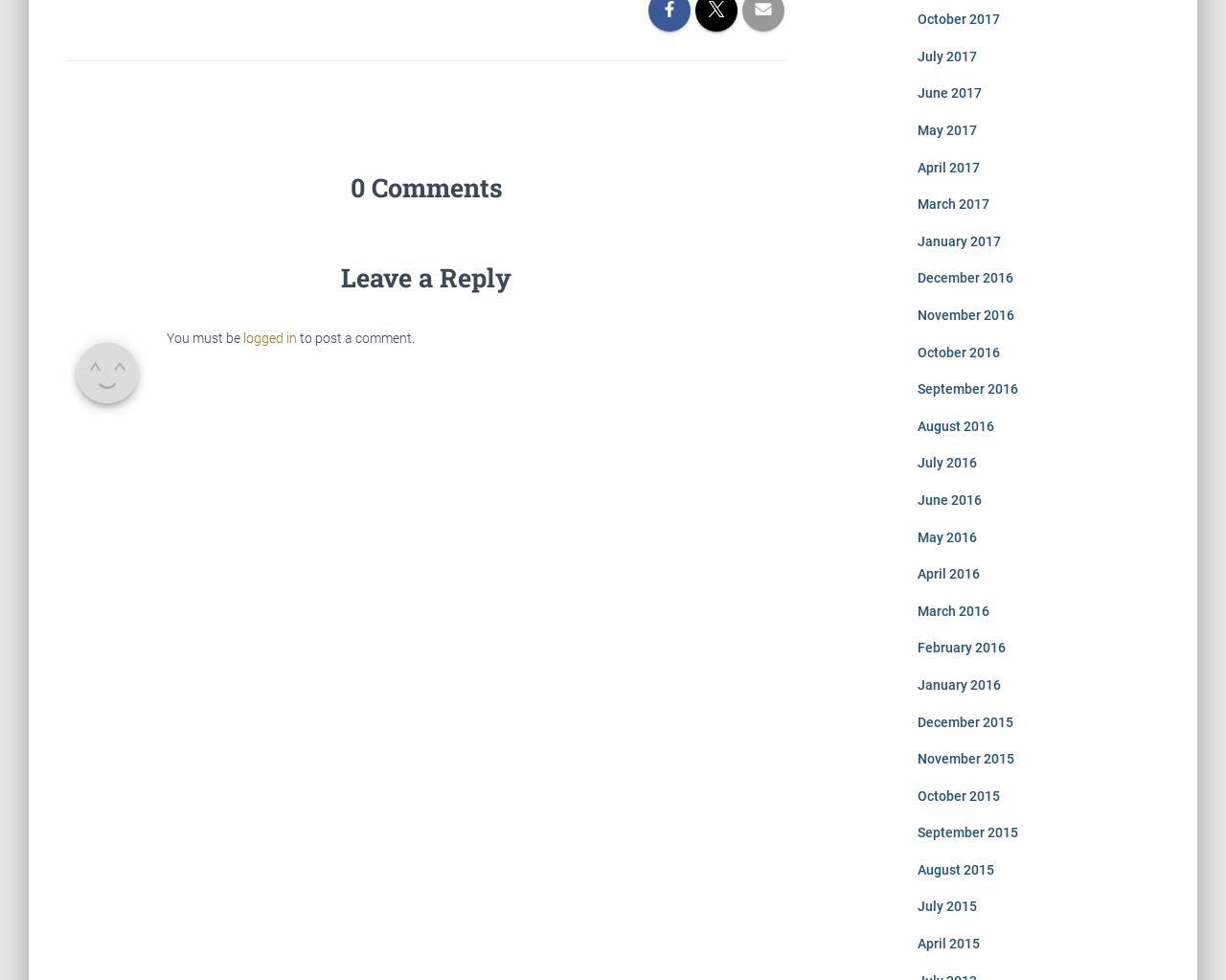Examine the image carefully and respond to the question with a detailed answer: 
What is the purpose of the avatar placeholder image?

The answer can be inferred by looking at the image element with the description 'Avatar placeholder'. This image is likely used to represent a user who has not uploaded a profile picture, and is located next to the text 'You must be logged in to post a comment'.